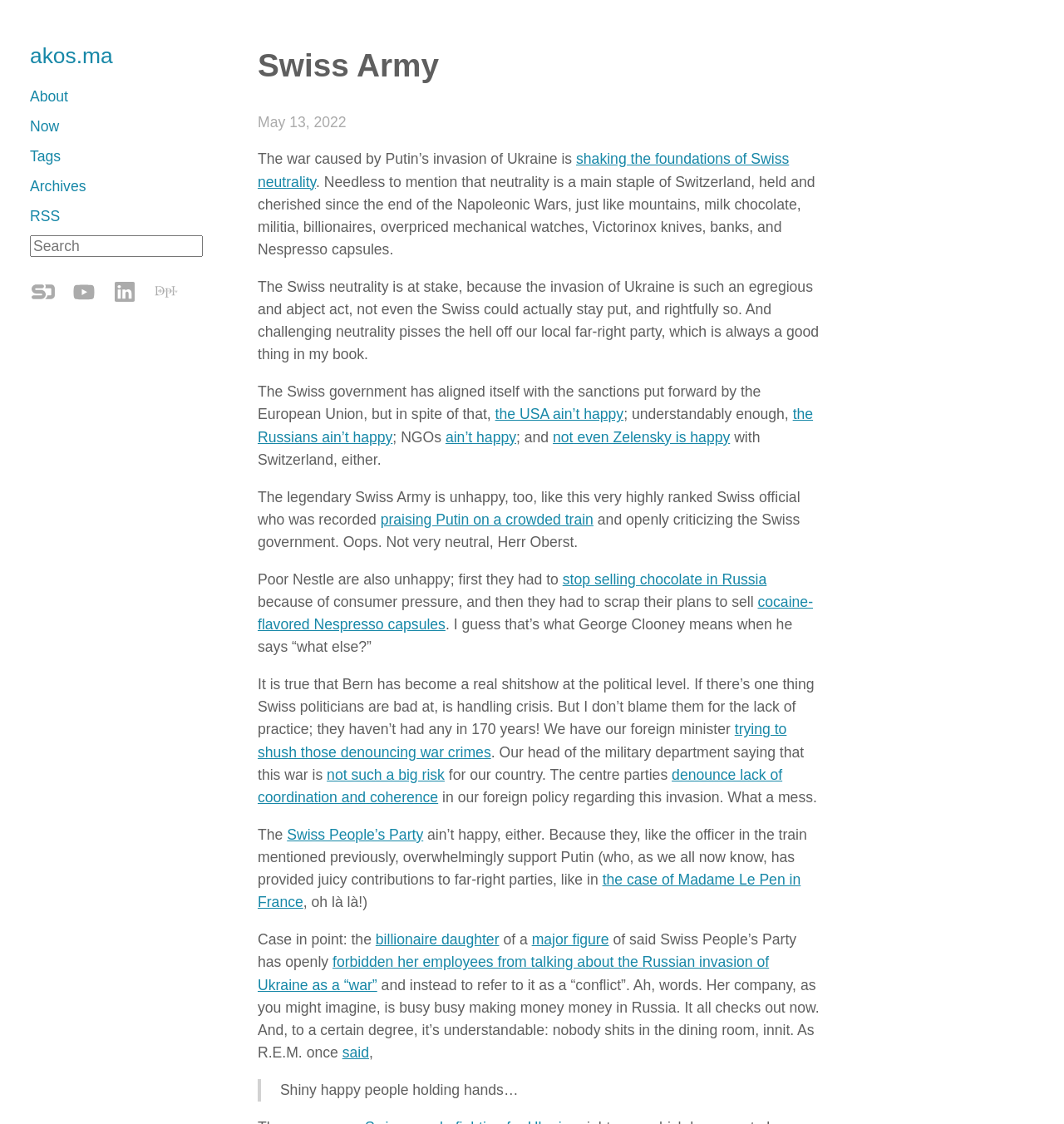Find the bounding box coordinates of the element's region that should be clicked in order to follow the given instruction: "search in the search box". The coordinates should consist of four float numbers between 0 and 1, i.e., [left, top, right, bottom].

[0.028, 0.209, 0.191, 0.229]